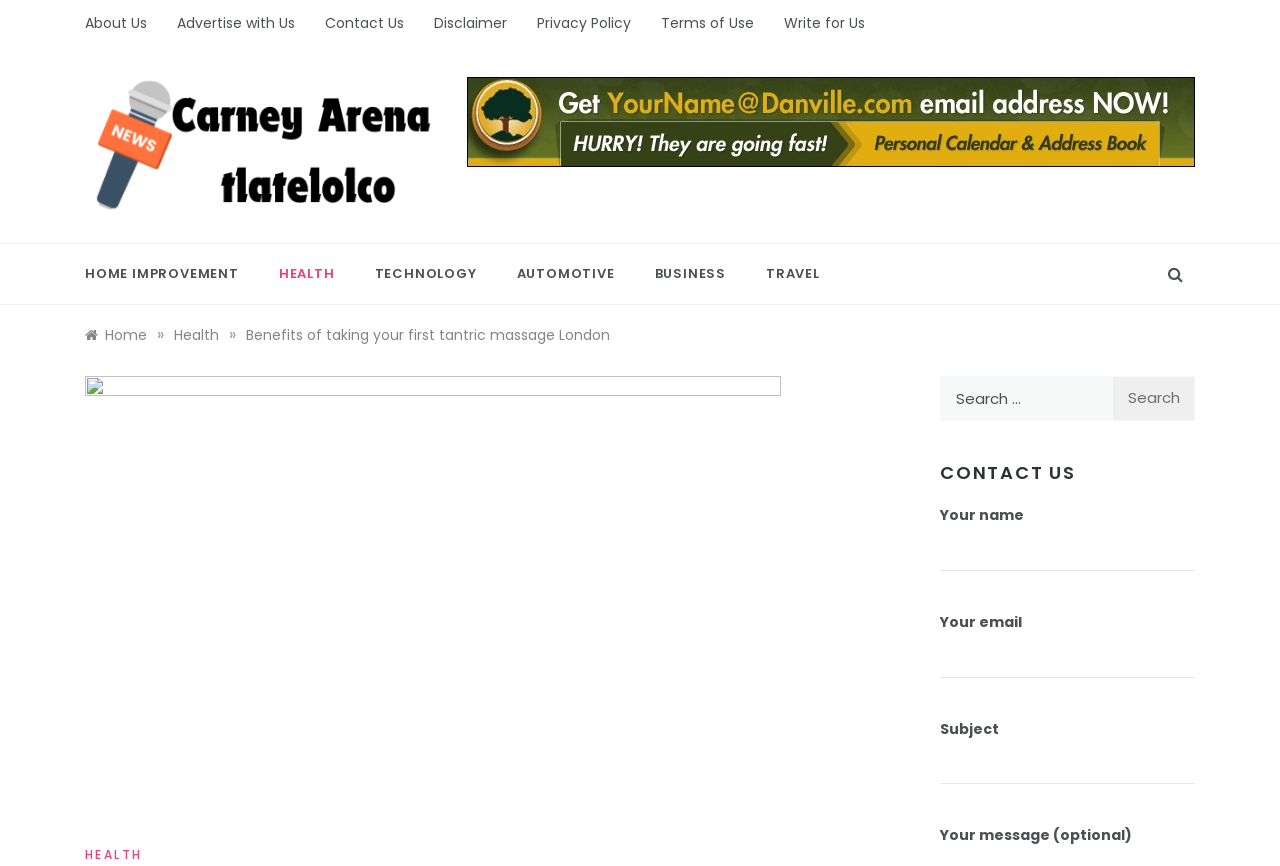Determine the bounding box coordinates for the area you should click to complete the following instruction: "Click on About Us".

[0.066, 0.003, 0.127, 0.05]